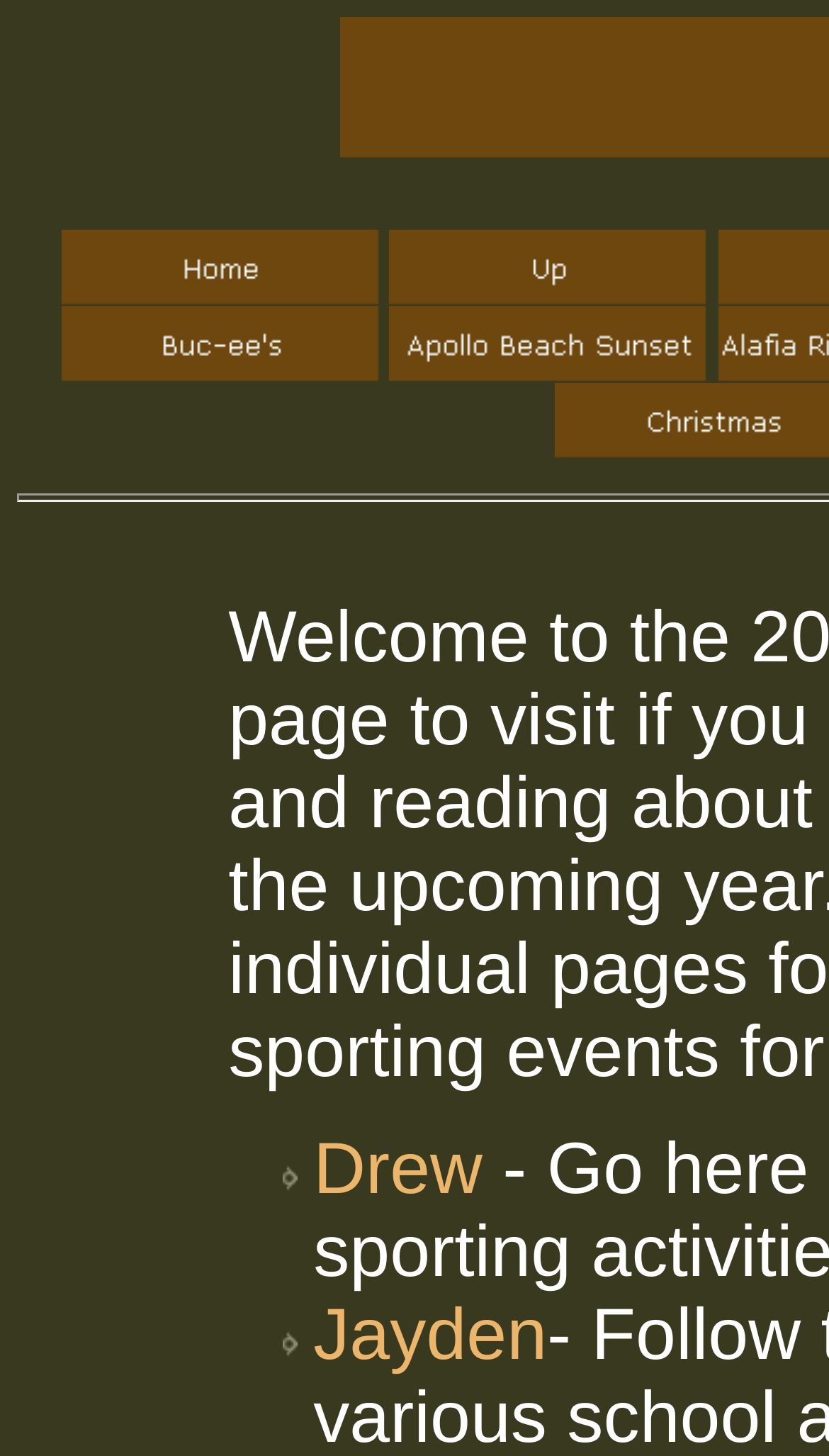Refer to the image and provide a thorough answer to this question:
What is the direction indicated by the second link?

The second link on the webpage is 'Up', which suggests a direction or navigation option.